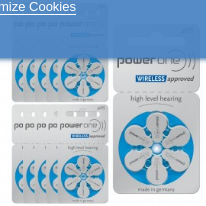Where are the batteries made?
Analyze the image and provide a thorough answer to the question.

The packaging explicitly states that the batteries are 'made-in-Germany', emphasizing their quality and reliability, which suggests that the country of origin is Germany.